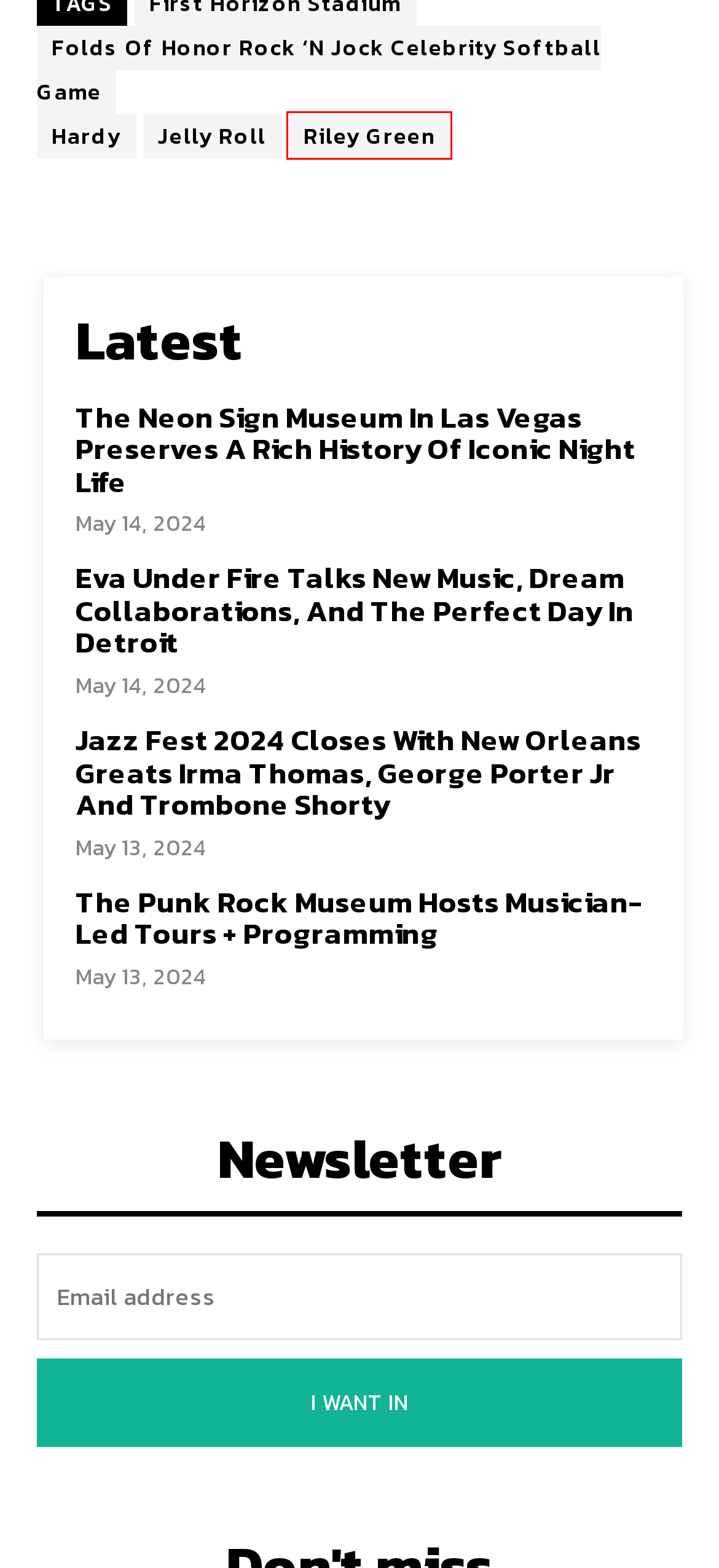You have a screenshot showing a webpage with a red bounding box highlighting an element. Choose the webpage description that best fits the new webpage after clicking the highlighted element. The descriptions are:
A. Riley Green Archives - The Travel Addict
B. Hardy Archives - The Travel Addict
C. The Neon Sign Museum In Las Vegas
D. Jelly Roll Archives - The Travel Addict
E. Eva Under Fire Talks The Perfect Day In Detroit
F. Jazz Fest 2024 Closes with New Orleans Greats
G. The Punk Rock Museum Hosts Musician-Led Tours + Programming
H. Folds Of Honor Rock ‘N Jock Celebrity Softball Game Archives - The Travel Addict

A